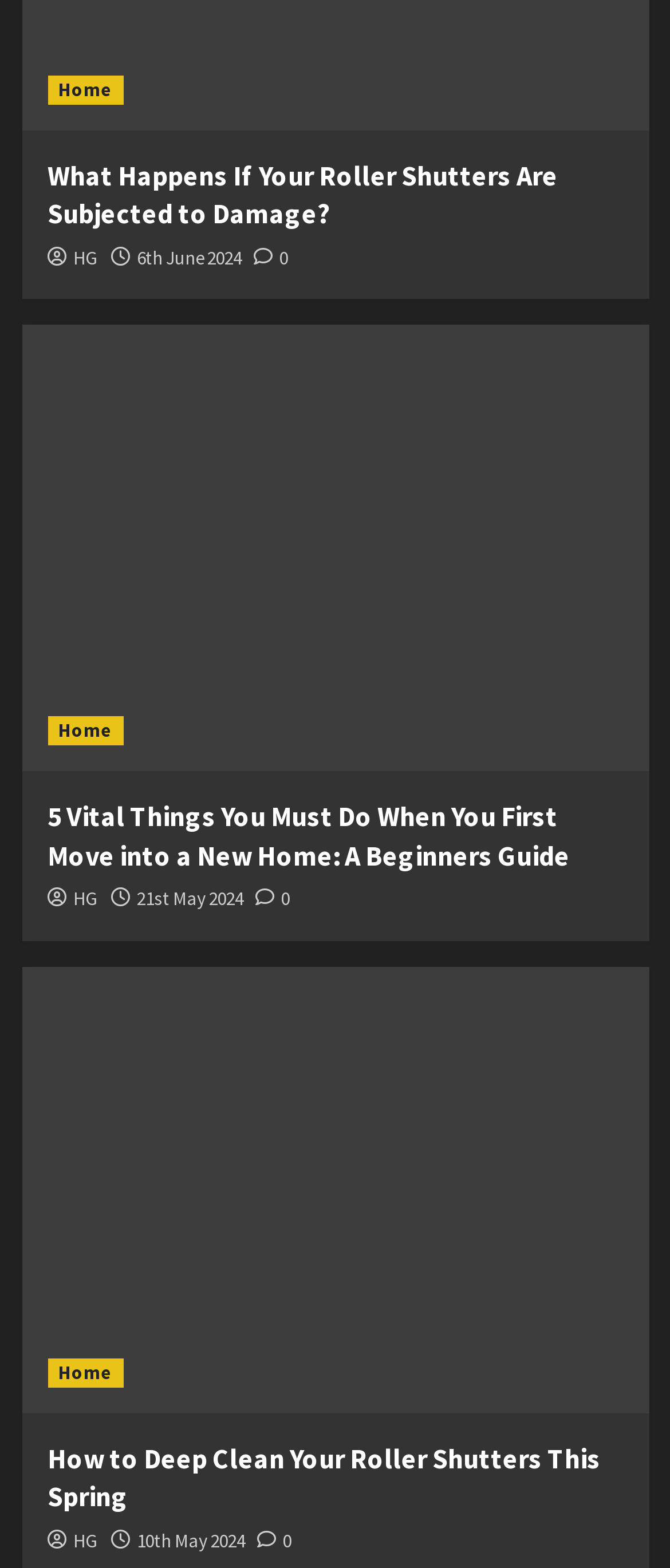Provide a one-word or short-phrase response to the question:
What is the topic of the third article?

Deep Cleaning Roller Shutters